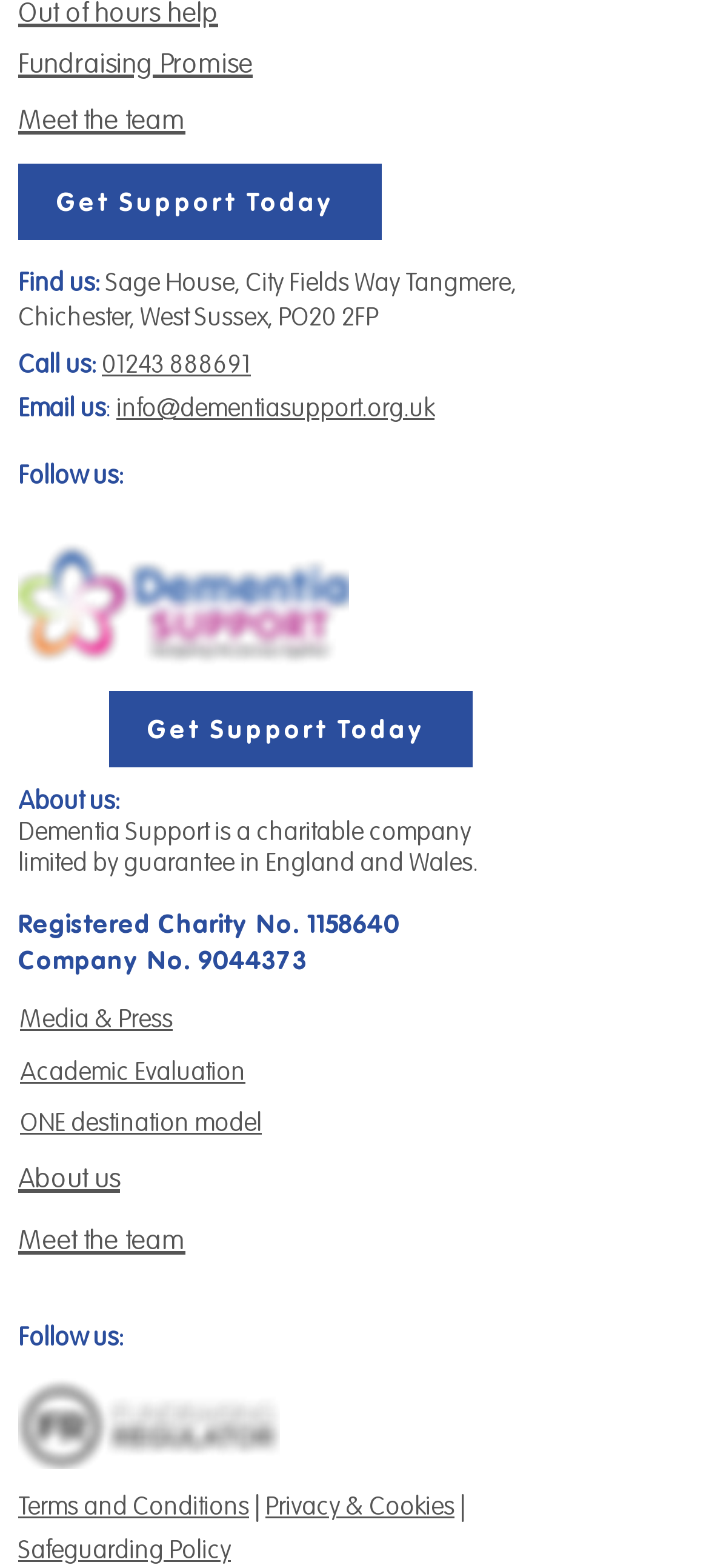Determine the bounding box coordinates of the region that needs to be clicked to achieve the task: "Get Support Today".

[0.026, 0.104, 0.538, 0.153]